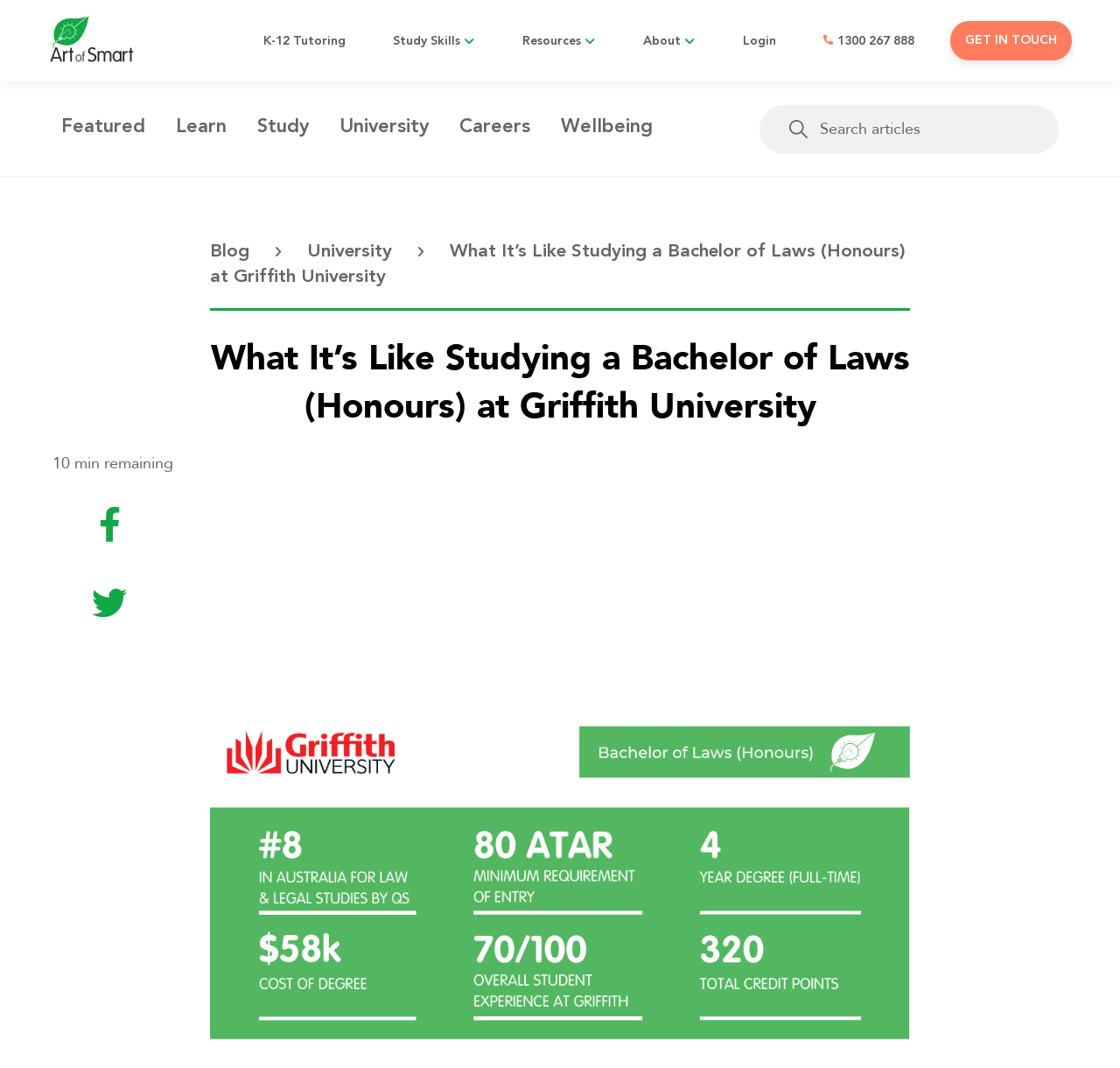Give a comprehensive overview of the webpage, including key elements.

The webpage is about studying law at Griffith University, specifically the Bachelor of Laws (Honours) program. At the top left, there is a logo of "Art Of Smart Education" with a link to the organization's website. Below the logo, there are several links to different sections of the website, including "K-12 Tutoring", "Study Skills", "Resources", "About", and "Login". 

To the right of these links, there is a search bar with a textbox and a search button. Above the search bar, there are several links to categories, including "Featured", "Learn", "Study", "University", "Careers", and "Wellbeing". 

Further down the page, there are two columns of links. The left column has links to "Blog" and "University", while the right column has a heading that repeats the title of the webpage, "What It’s Like Studying a Bachelor of Laws (Honours) at Griffith University". 

Below the heading, there is a large image that appears to be a fact sheet about Griffith Law. Above the image, there are two small links with icons, one with a clock and one with a chart. There is also a text that reads "10 min remaining". 

At the very bottom of the page, there is a link that reads "GET IN TOUCH" and a phone number.